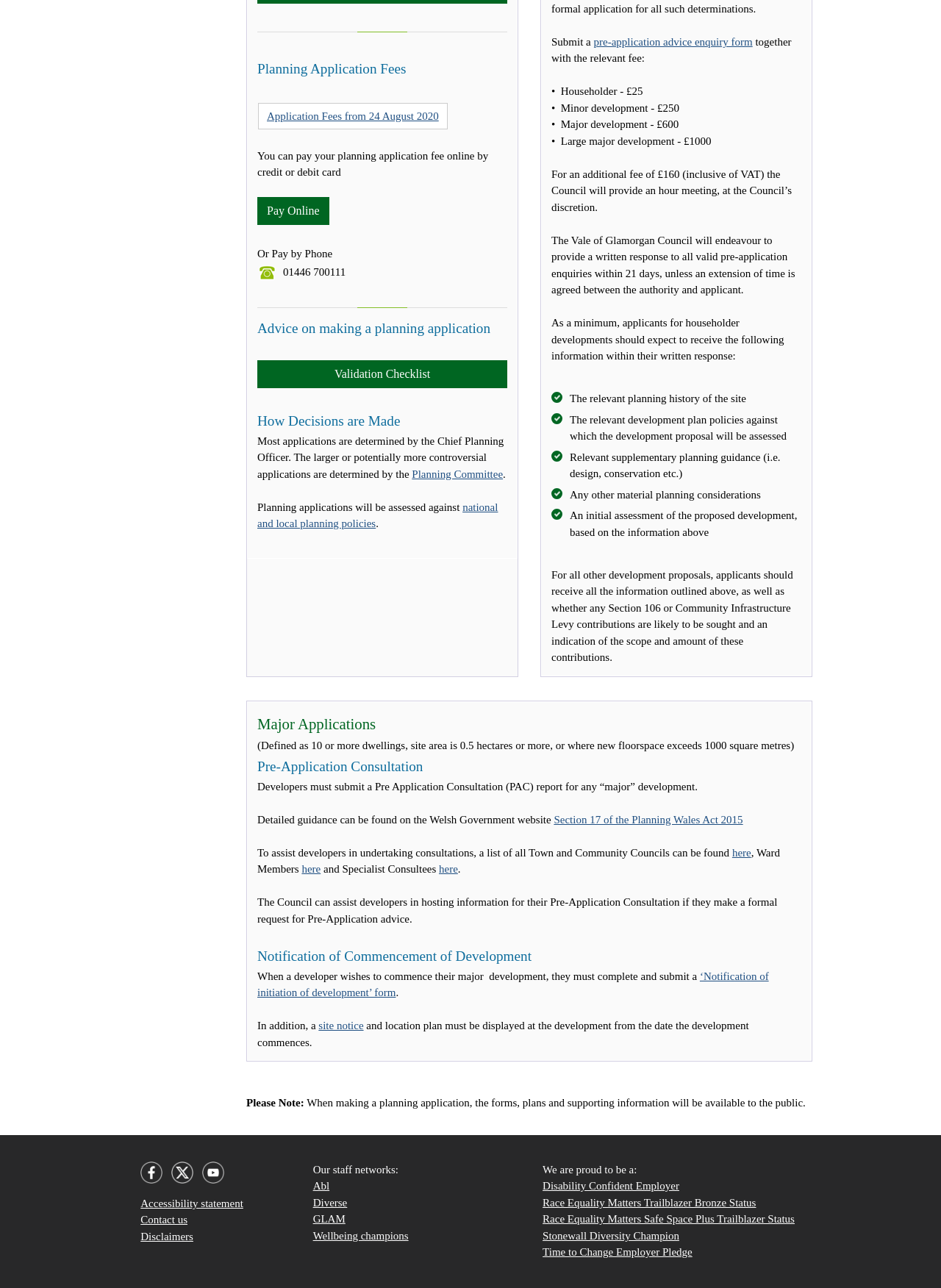Determine the bounding box coordinates of the target area to click to execute the following instruction: "Get pre-application advice."

[0.631, 0.028, 0.8, 0.037]